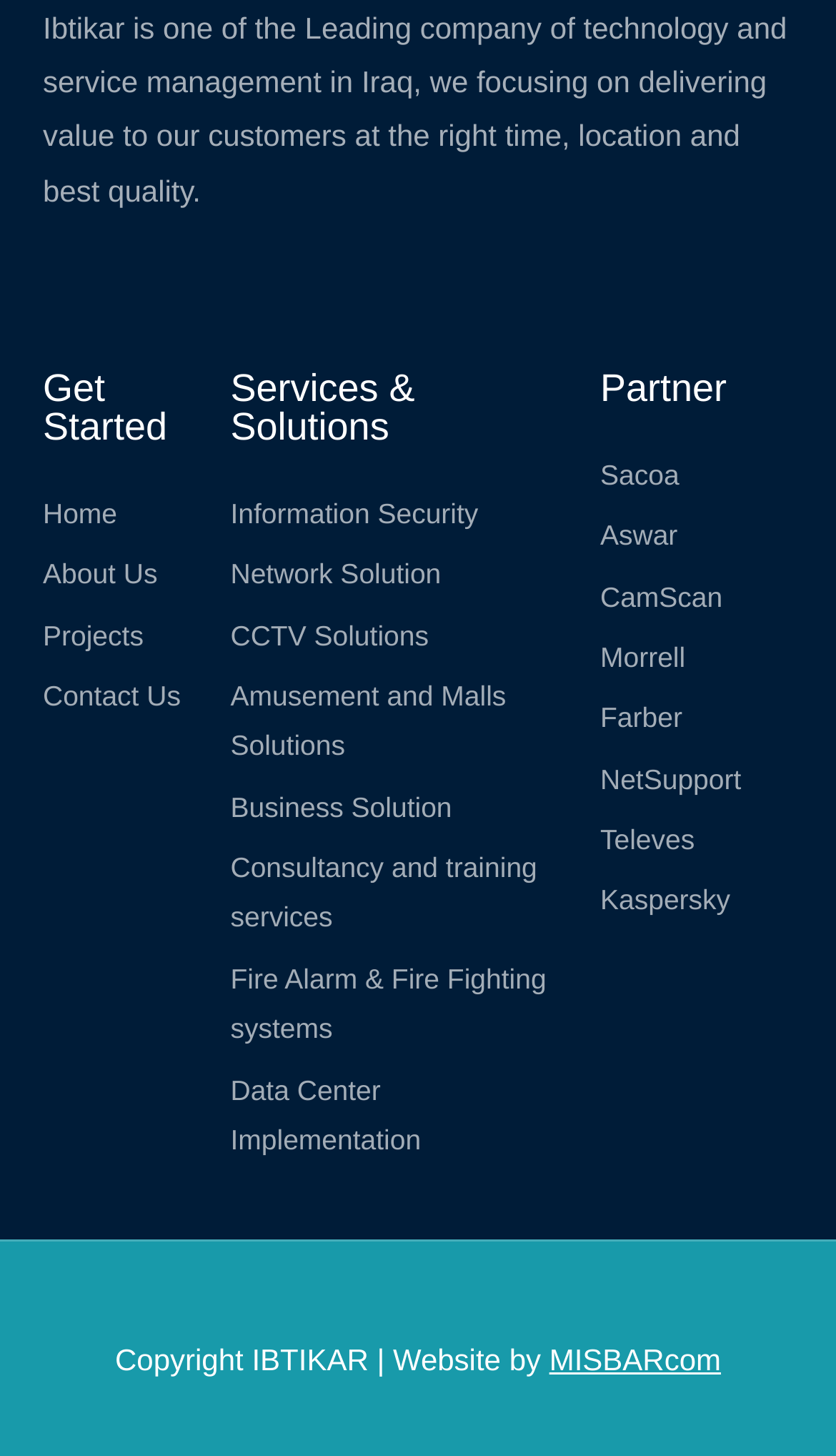Determine the bounding box coordinates for the area you should click to complete the following instruction: "Explore Information Security".

[0.276, 0.335, 0.679, 0.37]